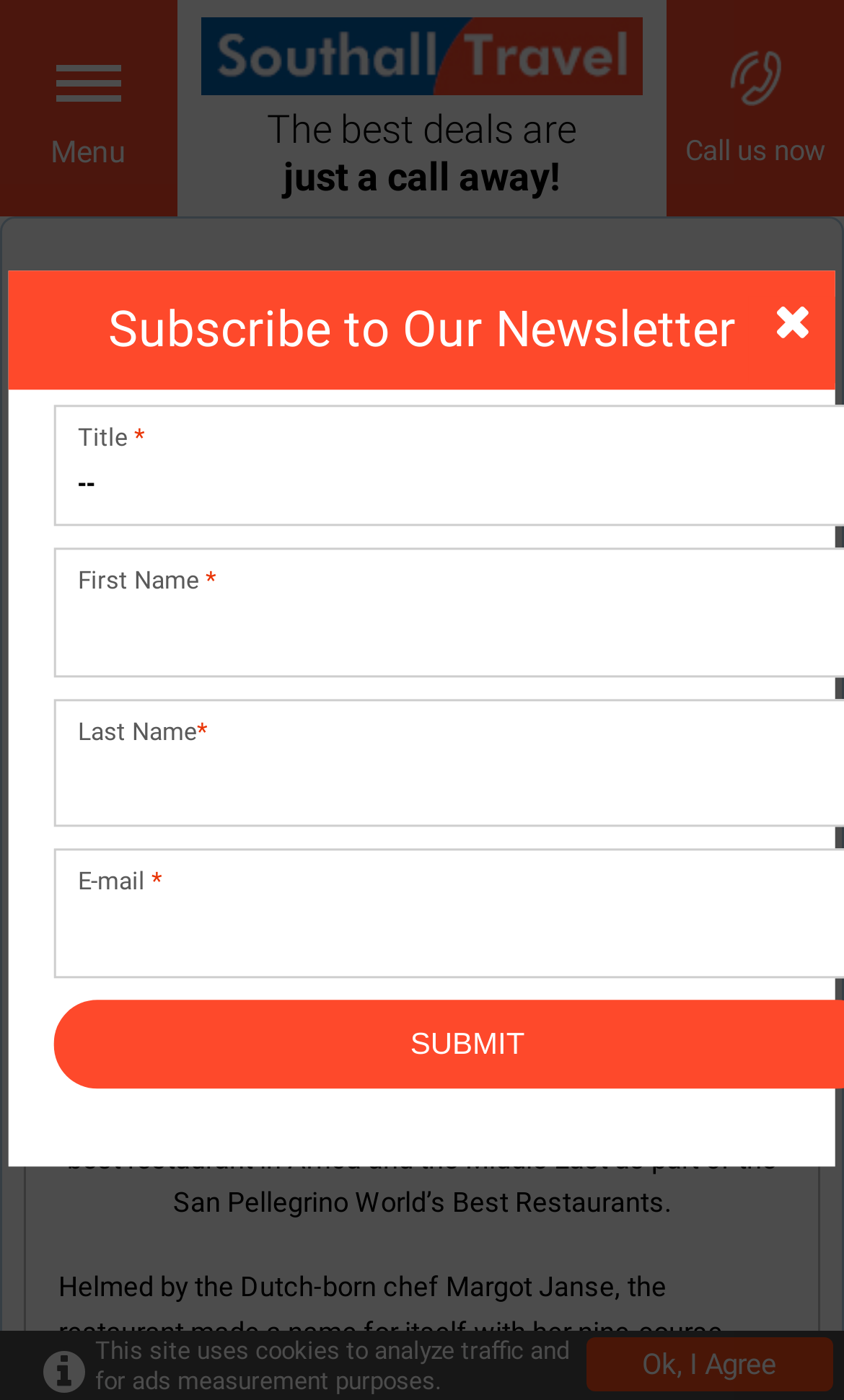Pinpoint the bounding box coordinates of the clickable area needed to execute the instruction: "Call the phone number". The coordinates should be specified as four float numbers between 0 and 1, i.e., [left, top, right, bottom].

[0.812, 0.096, 0.978, 0.119]